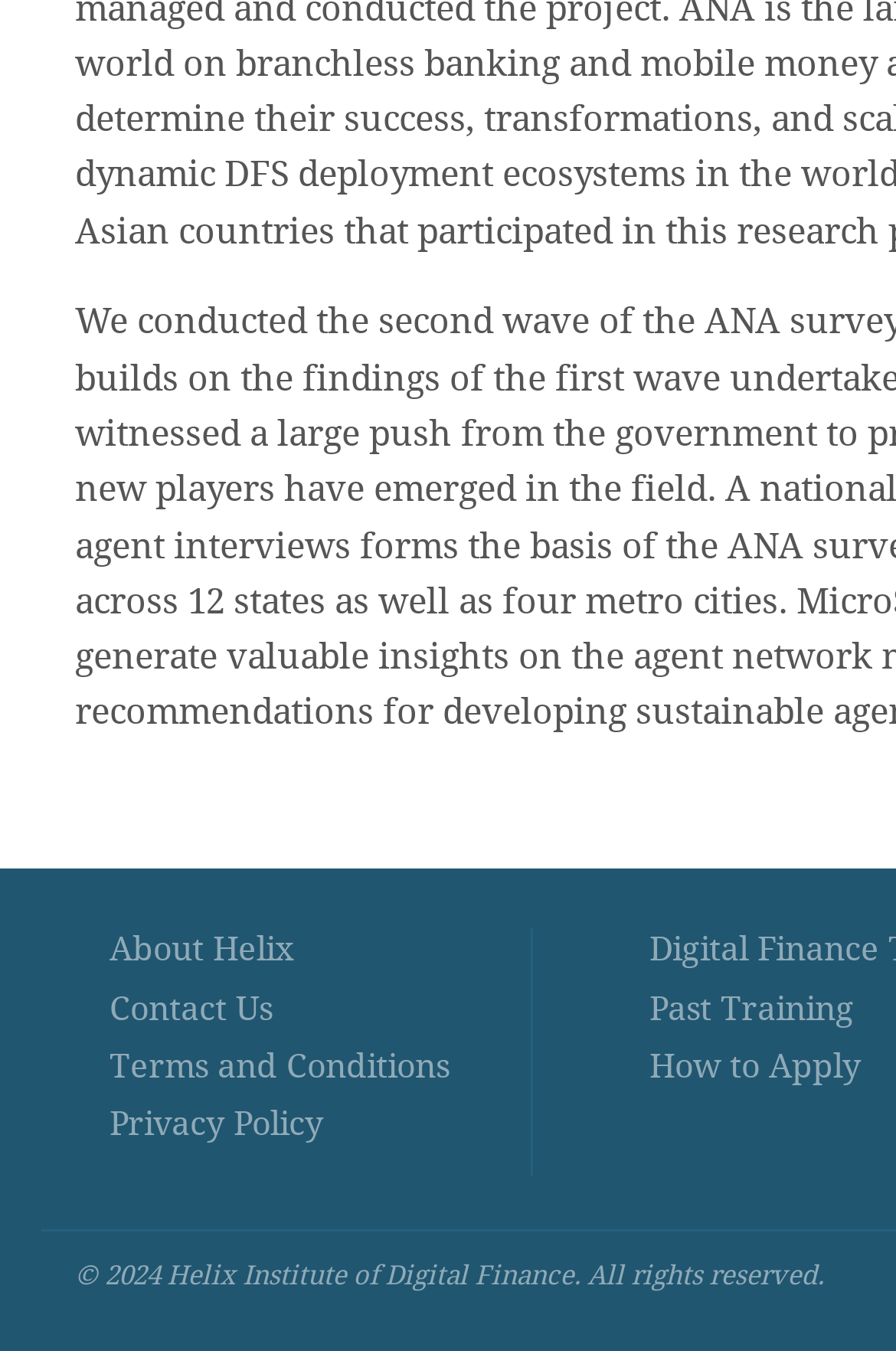Provide the bounding box coordinates, formatted as (top-left x, top-left y, bottom-right x, bottom-right y), with all values being floating point numbers between 0 and 1. Identify the bounding box of the UI element that matches the description: Terms and Conditions

[0.122, 0.775, 0.501, 0.804]